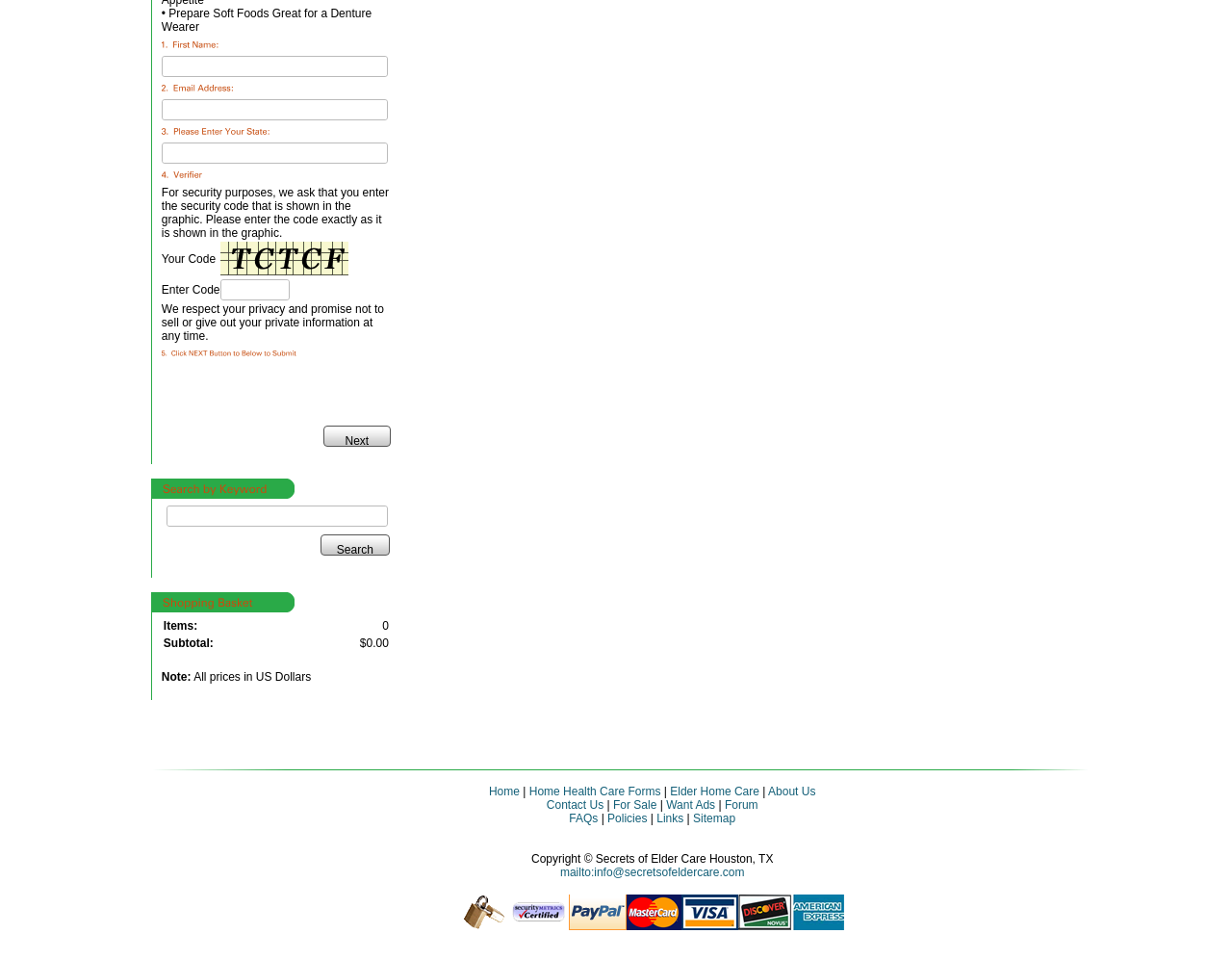Indicate the bounding box coordinates of the clickable region to achieve the following instruction: "Enter first name."

[0.132, 0.059, 0.314, 0.079]